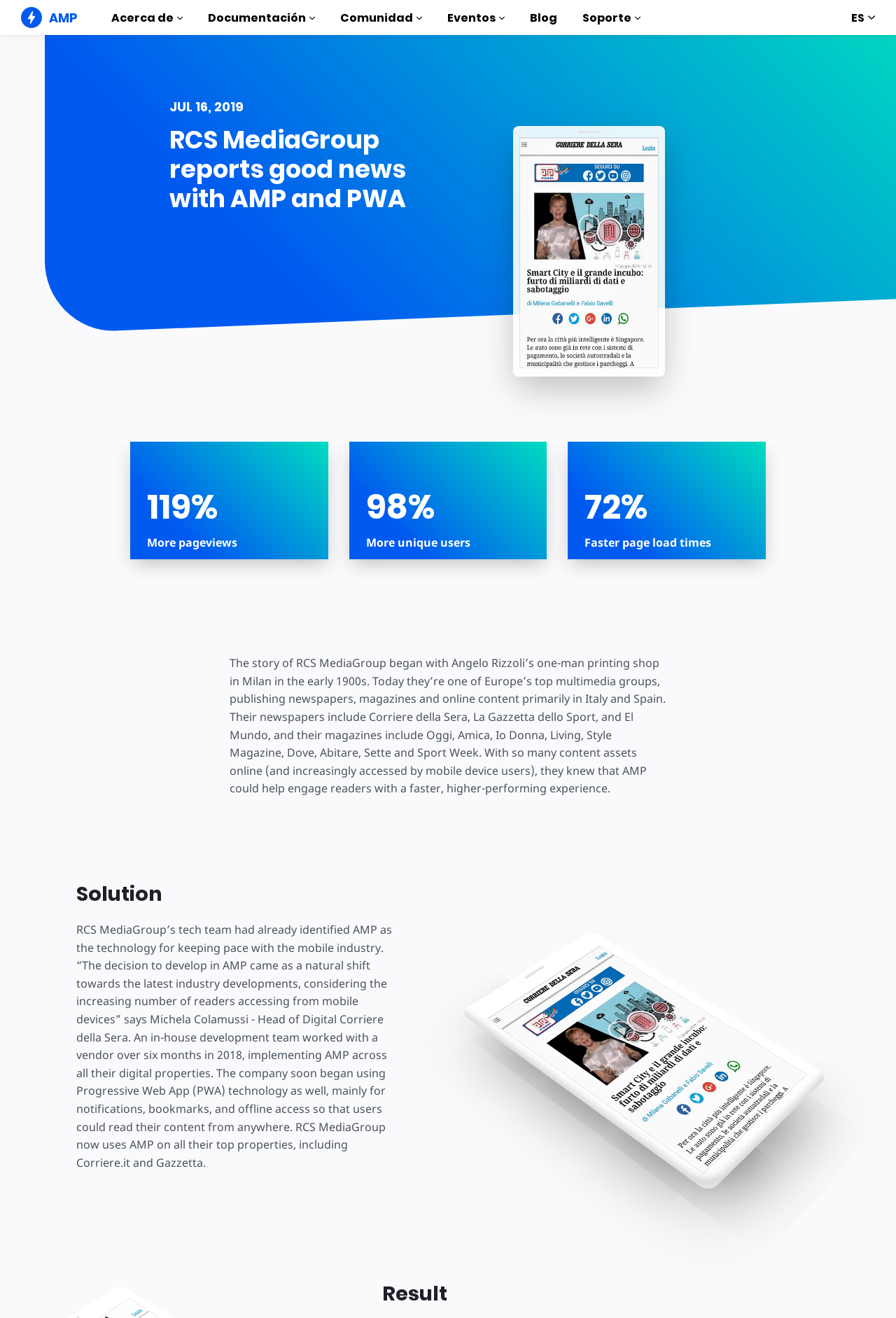Determine the bounding box coordinates of the target area to click to execute the following instruction: "Get started with 'Comenzar'."

[0.232, 0.043, 0.319, 0.053]